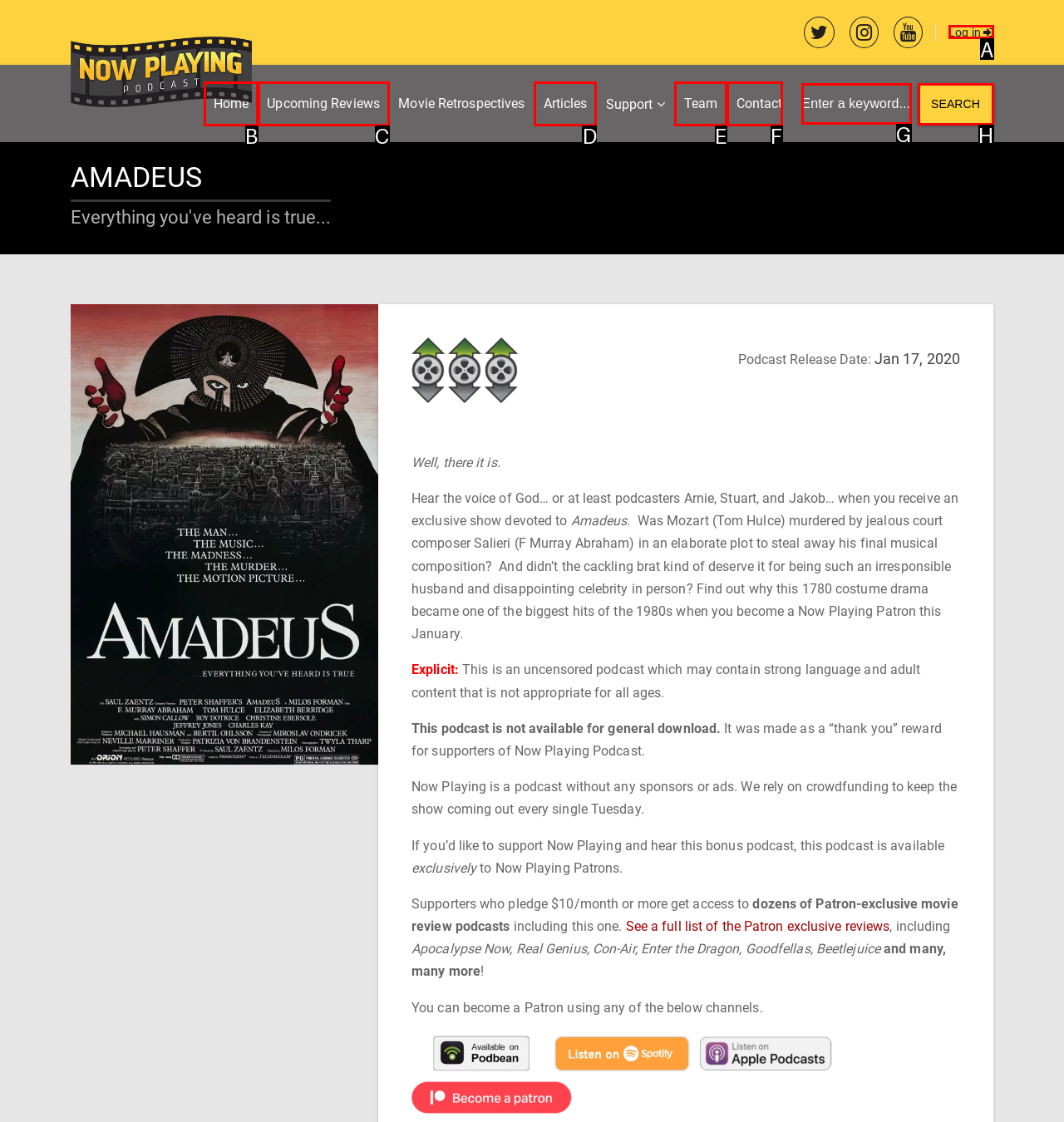Using the description: Upcoming Reviews, find the best-matching HTML element. Indicate your answer with the letter of the chosen option.

C